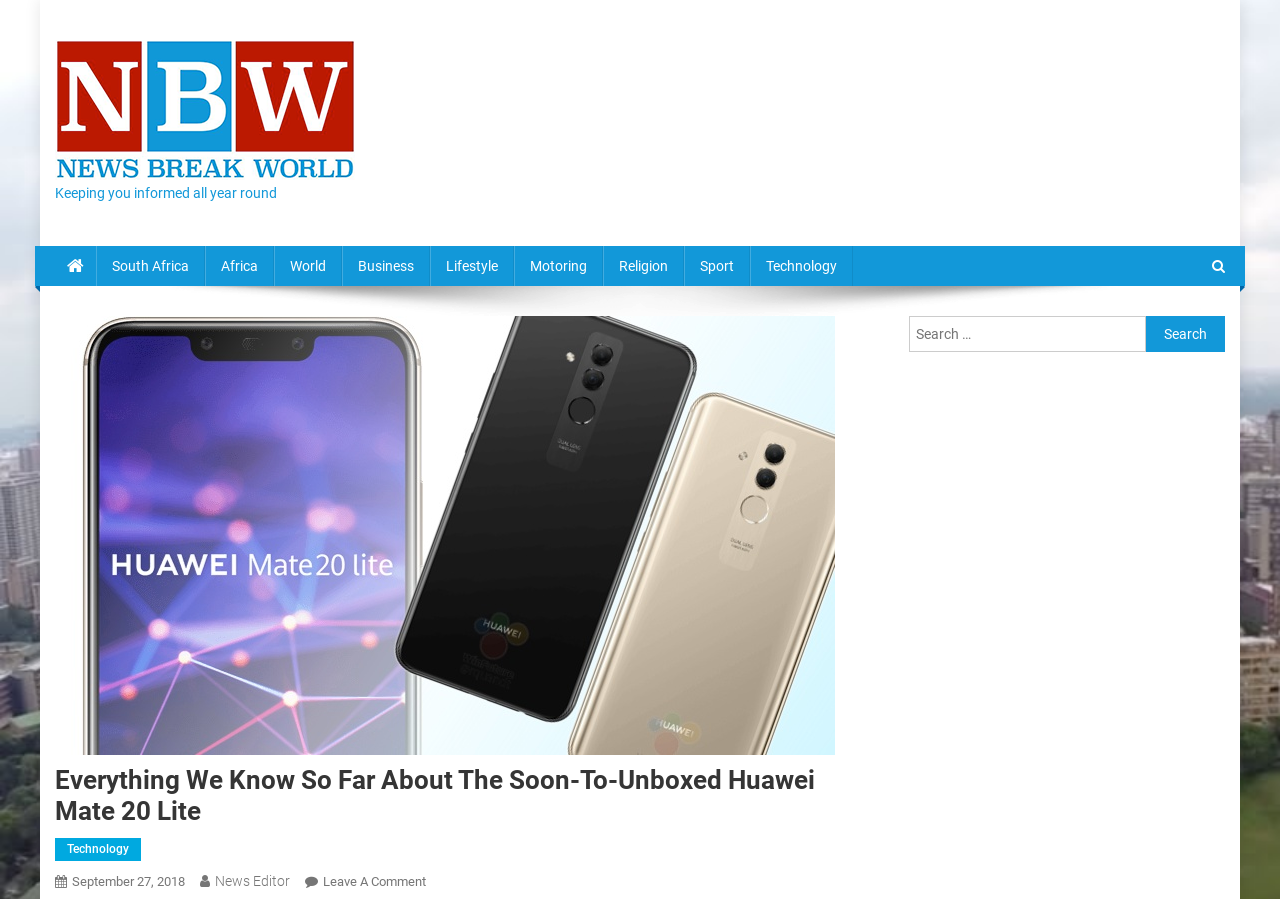What is the purpose of the search box?
Look at the screenshot and give a one-word or phrase answer.

To search for articles